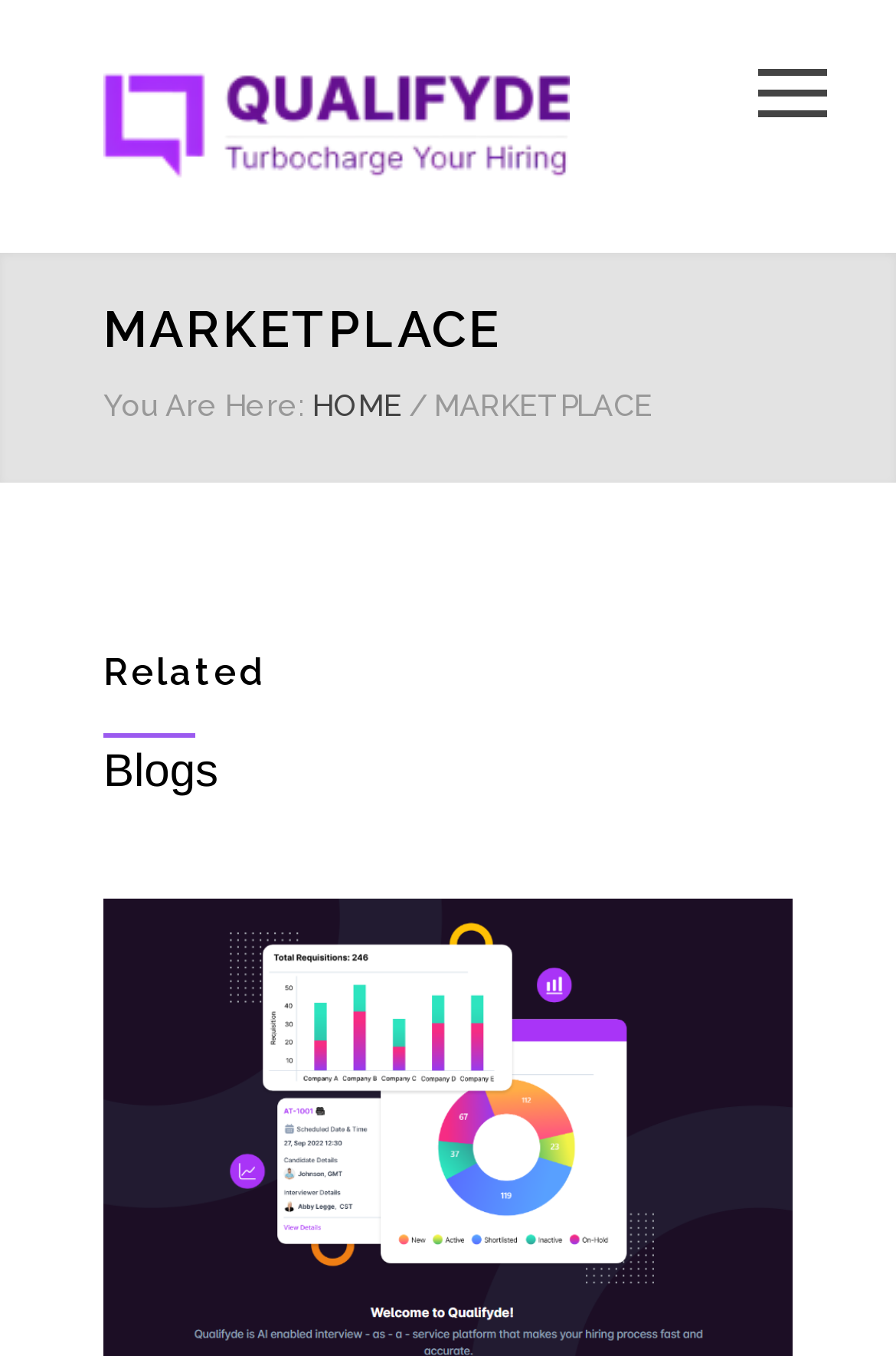How many navigation links are above the related section?
Provide a one-word or short-phrase answer based on the image.

3